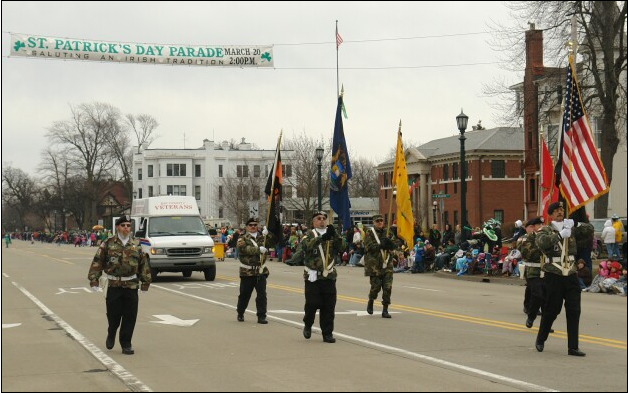What is the backdrop of the scene?
From the screenshot, supply a one-word or short-phrase answer.

Historical and modern buildings